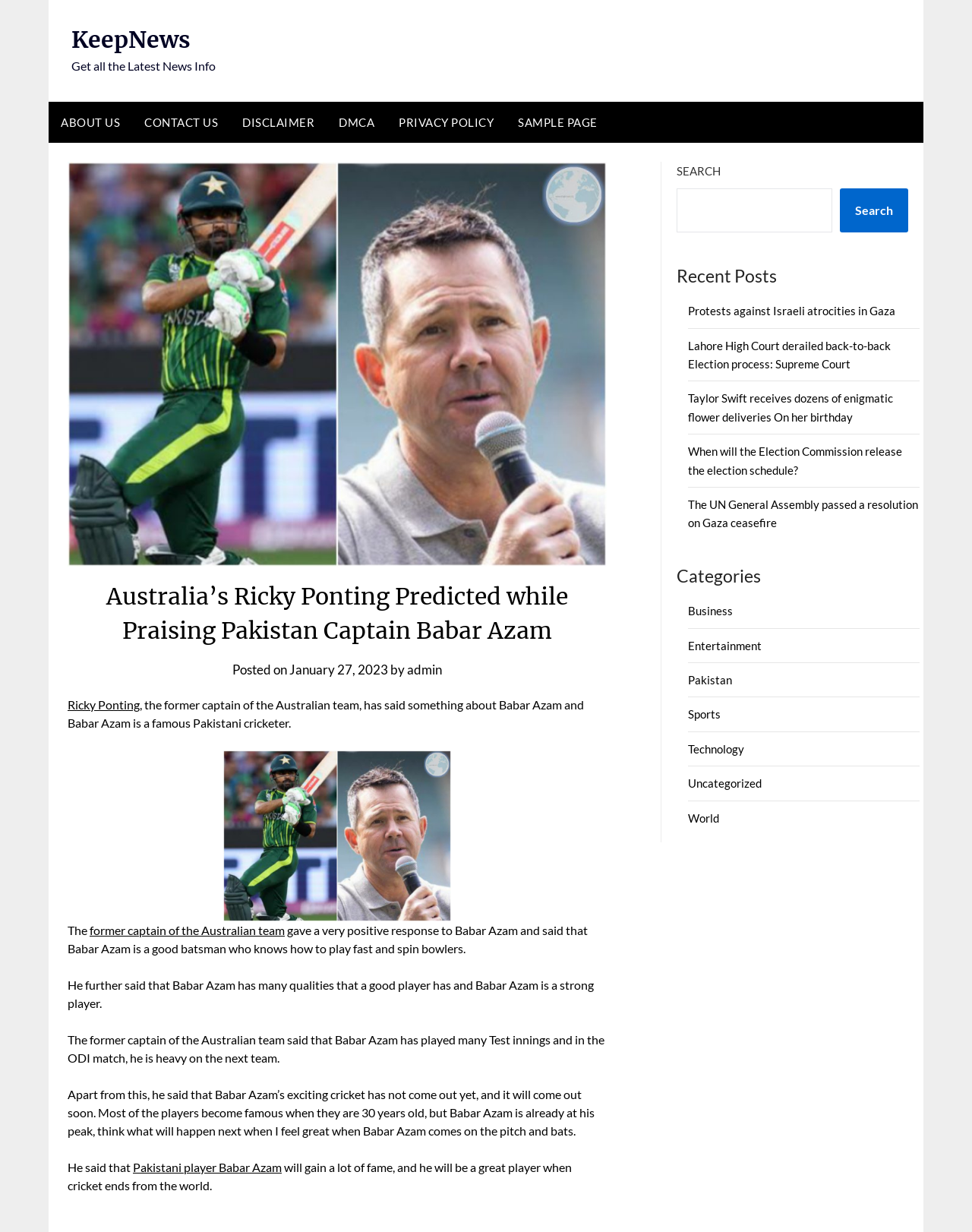Please predict the bounding box coordinates of the element's region where a click is necessary to complete the following instruction: "Read the article about Ricky Ponting". The coordinates should be represented by four float numbers between 0 and 1, i.e., [left, top, right, bottom].

[0.07, 0.132, 0.624, 0.46]